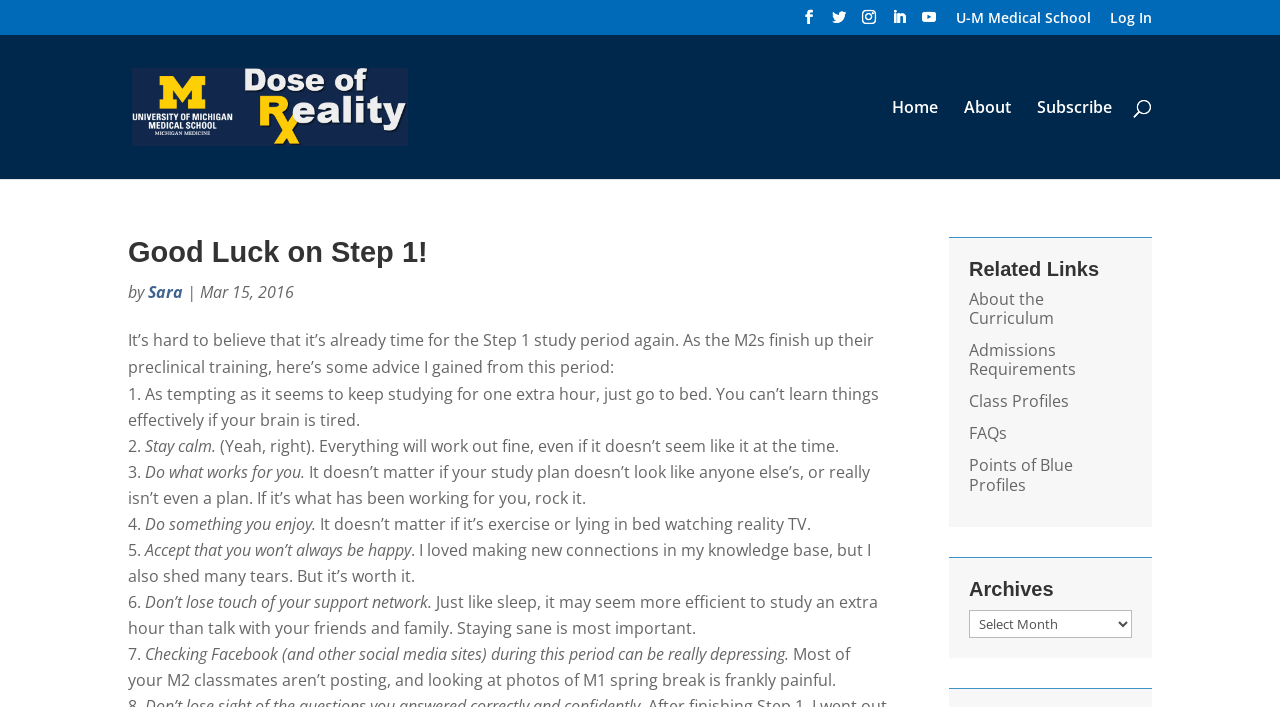Please identify the bounding box coordinates of where to click in order to follow the instruction: "Search for something".

[0.1, 0.05, 0.9, 0.051]